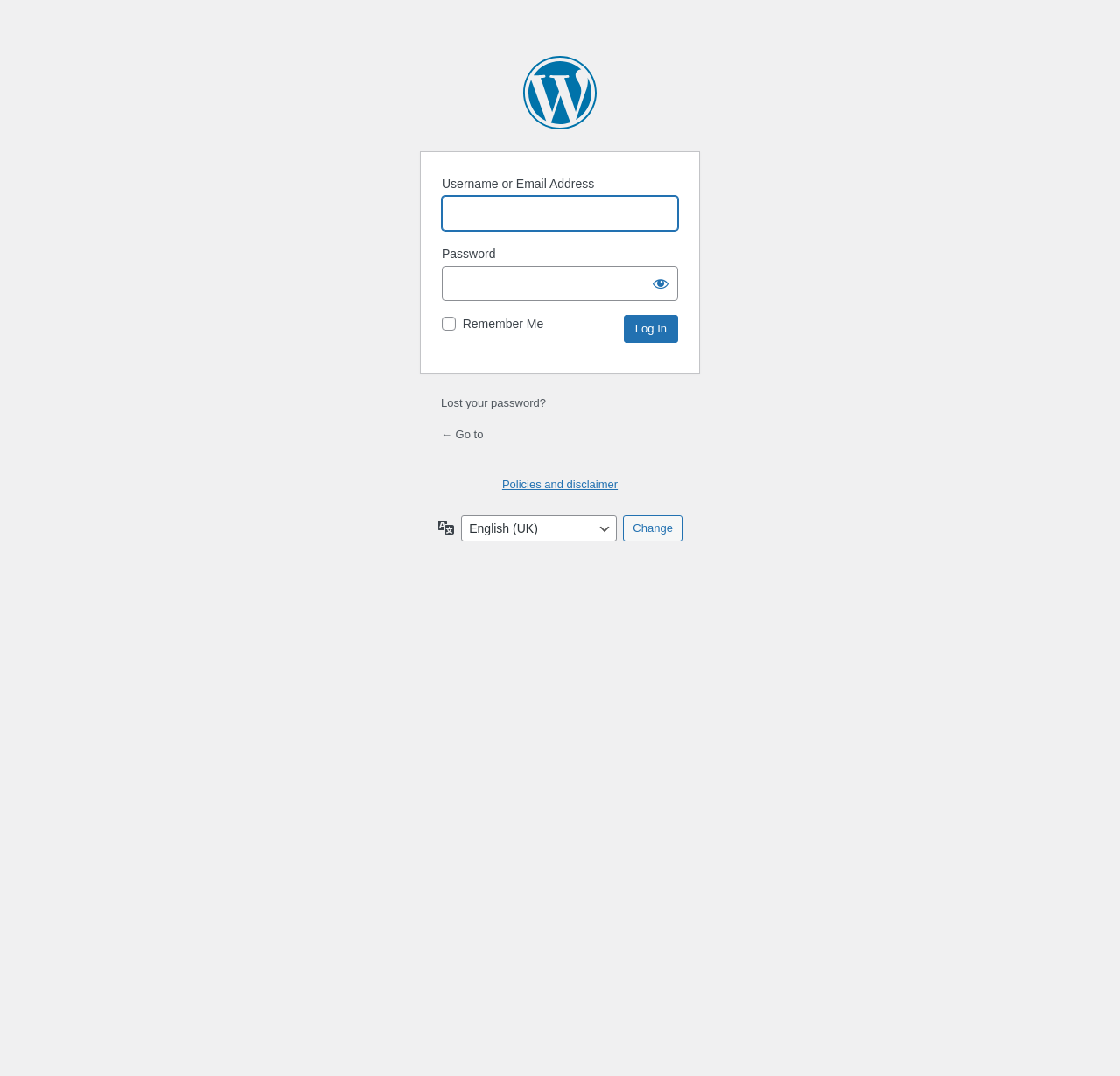Identify and provide the bounding box coordinates of the UI element described: "parent_node: Language value="Change"". The coordinates should be formatted as [left, top, right, bottom], with each number being a float between 0 and 1.

[0.557, 0.479, 0.609, 0.503]